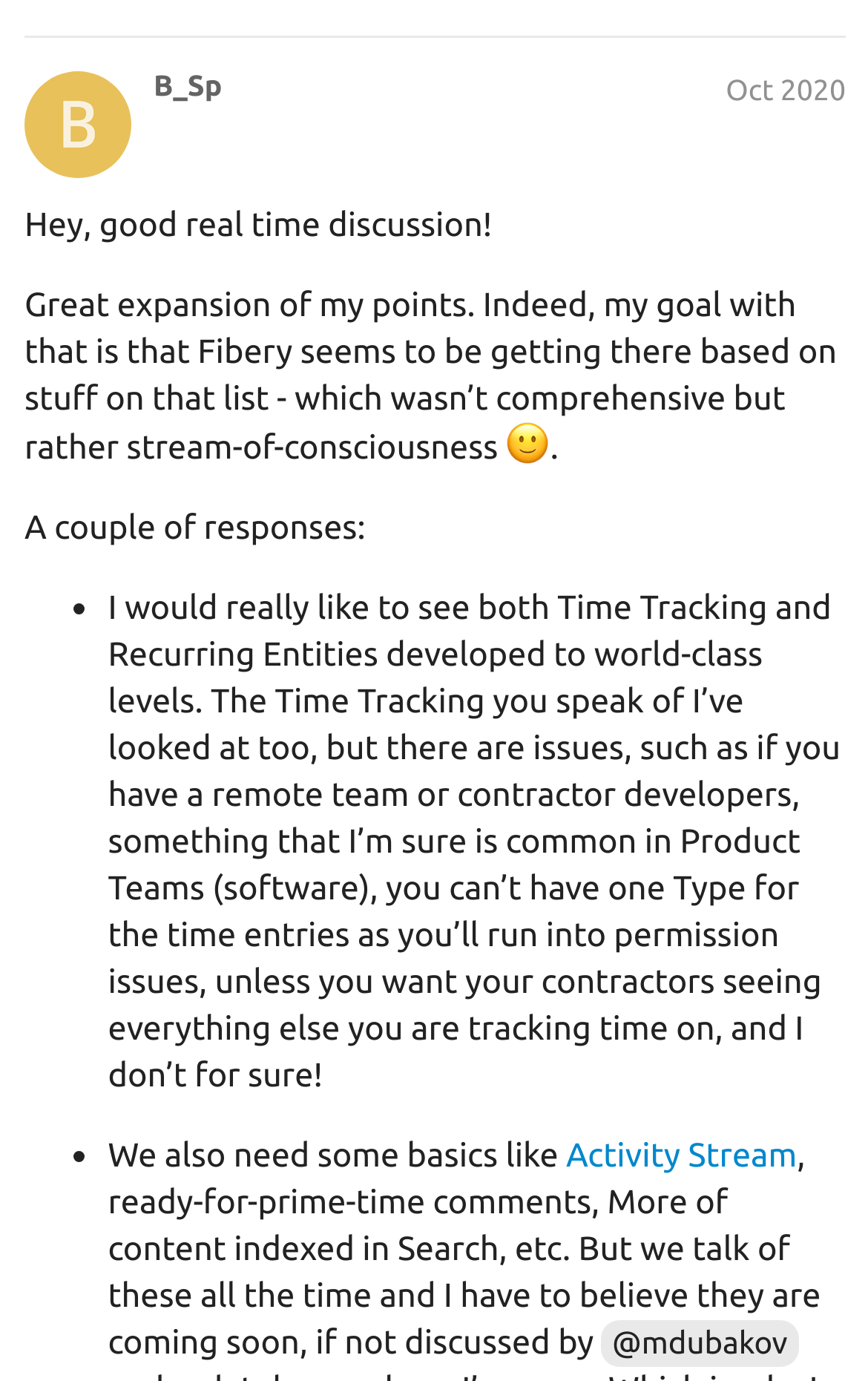Provide your answer to the question using just one word or phrase: What is the date of the discussion?

Oct 10, 2020